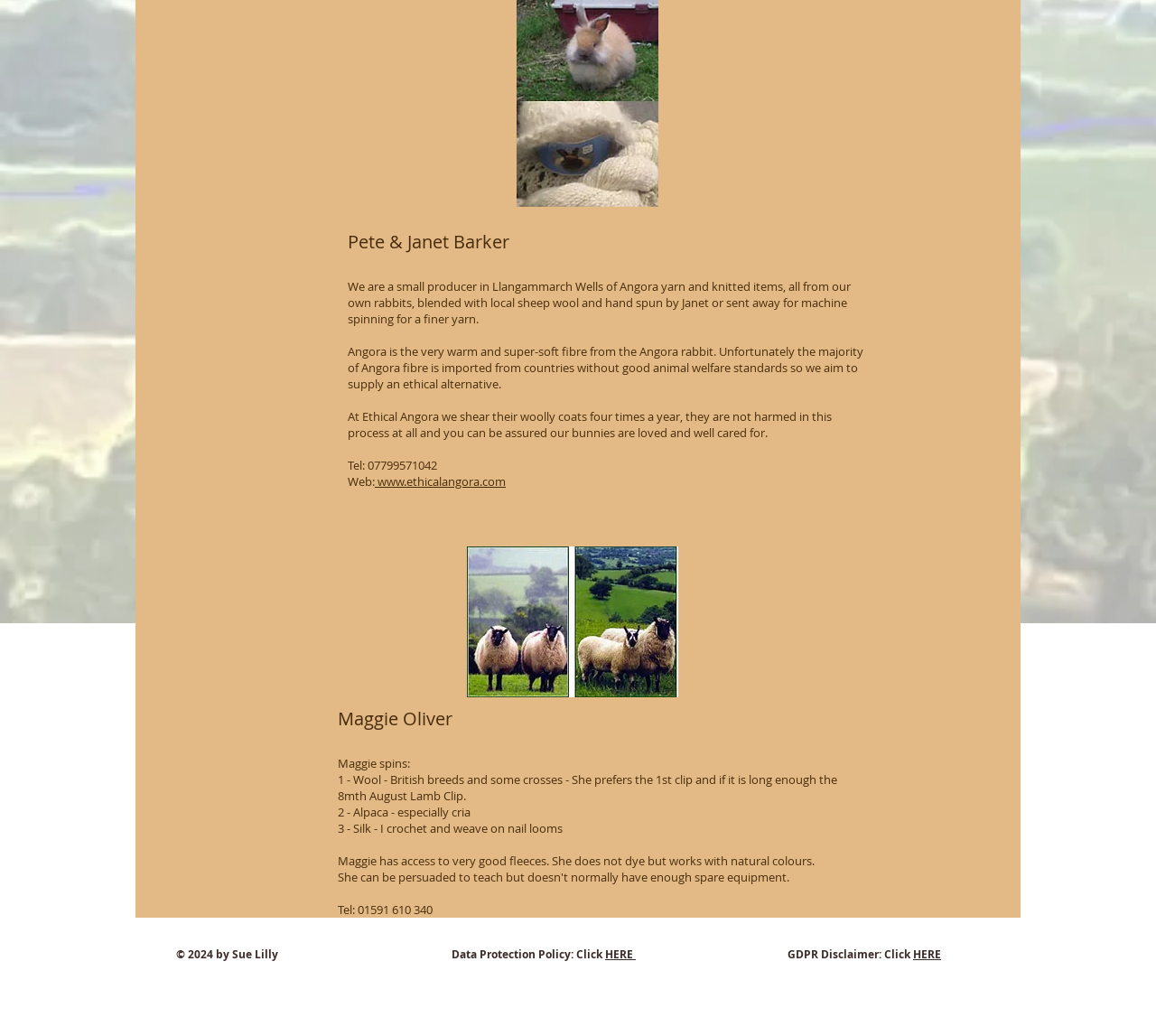Bounding box coordinates should be provided in the format (top-left x, top-left y, bottom-right x, bottom-right y) with all values between 0 and 1. Identify the bounding box for this UI element: HERE

[0.79, 0.914, 0.814, 0.929]